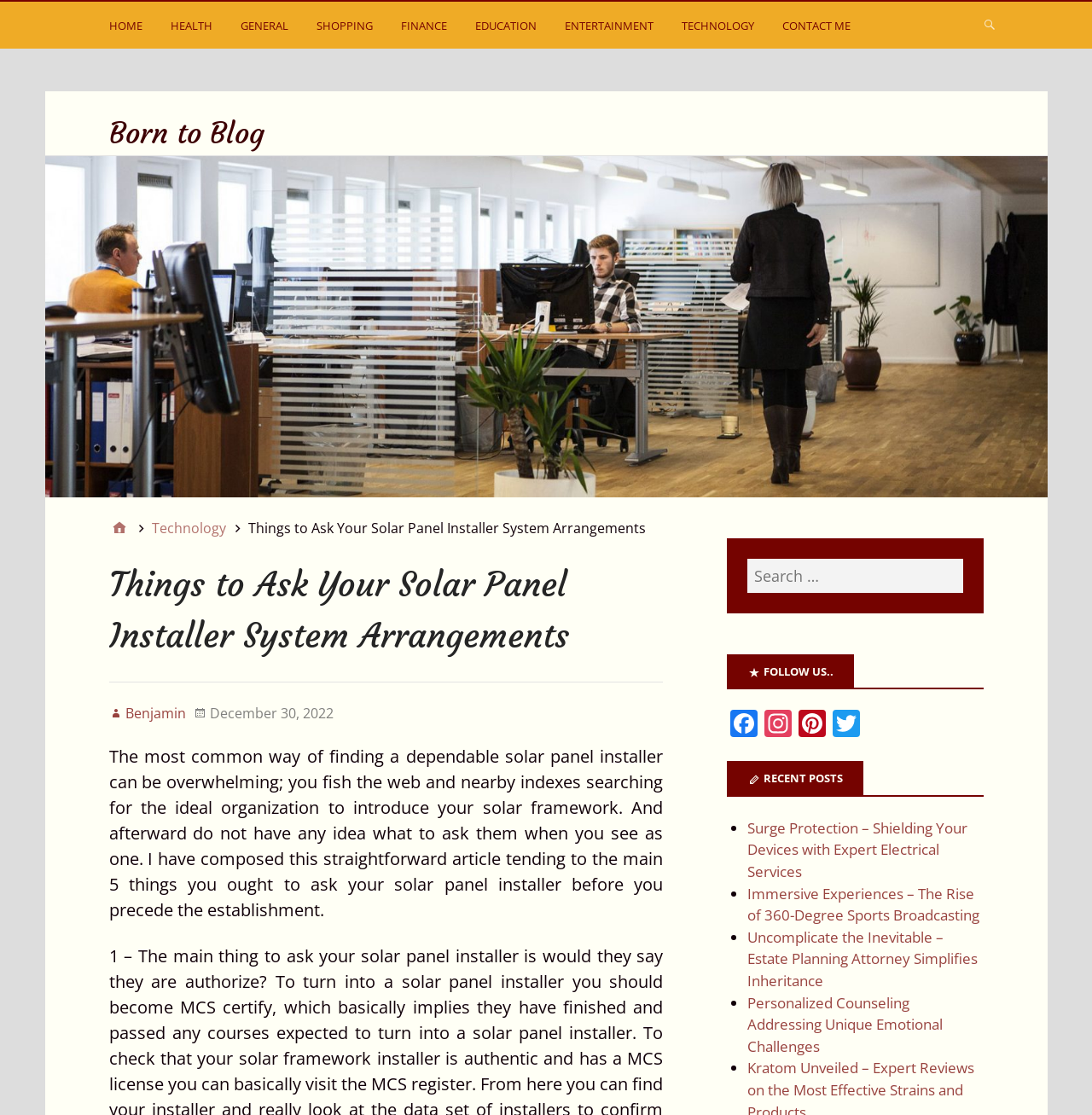Can you find the bounding box coordinates for the UI element given this description: "Home"? Provide the coordinates as four float numbers between 0 and 1: [left, top, right, bottom].

[0.1, 0.464, 0.118, 0.483]